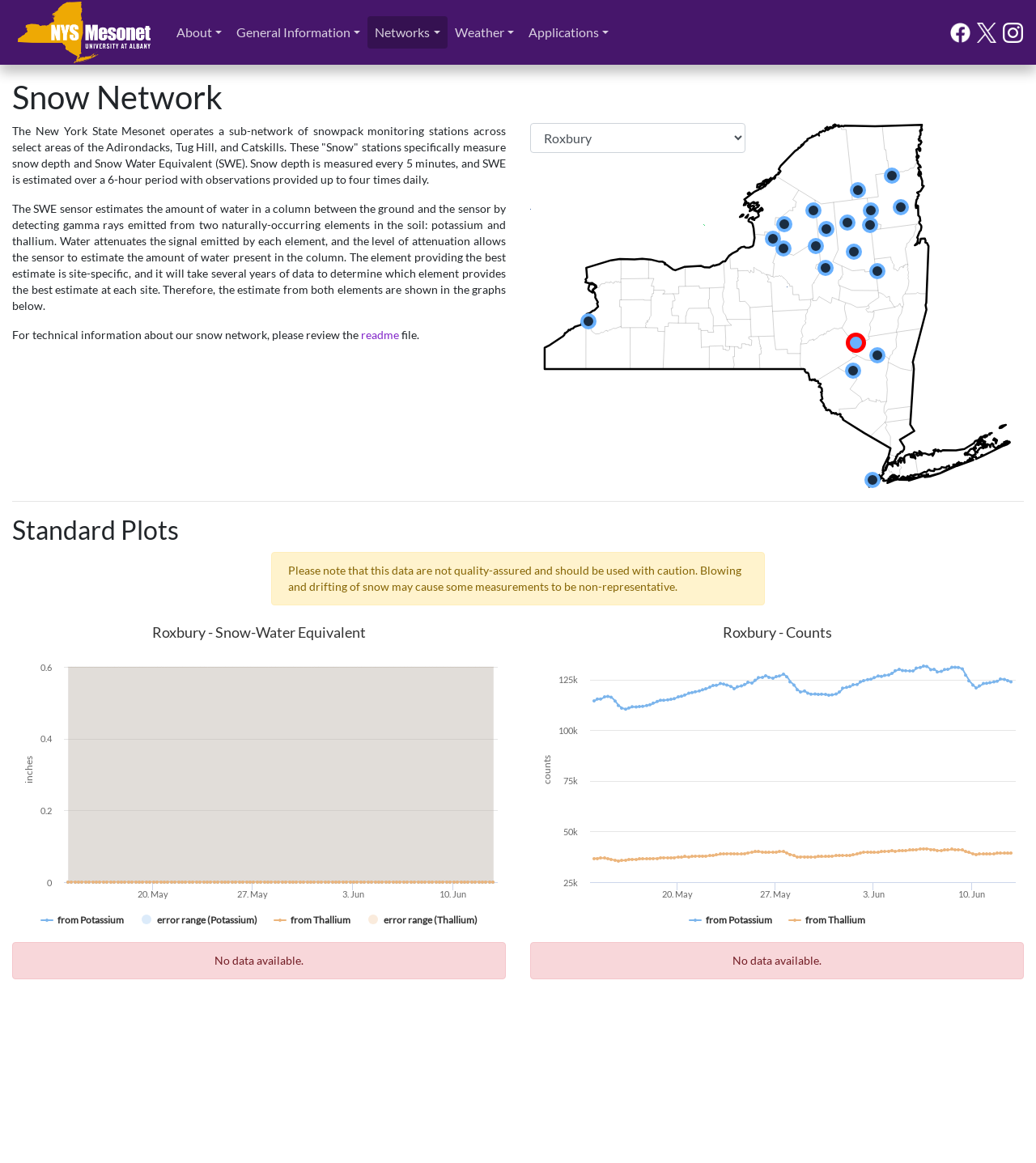Generate an in-depth caption that captures all aspects of the webpage.

The webpage is about snow network data from the NYS Mesonet. At the top, there is a logo and a link to "NYS Mesonet" on the left, and social media links to Facebook, X, and Instagram on the right. Below the logo, there are five buttons: "About", "General Information", "Networks", "Weather", and "Applications".

The main content of the page is divided into two sections. The first section has a heading "Snow Network" and provides information about the snowpack monitoring stations operated by the NYS Mesonet. There are three paragraphs of text explaining how the stations measure snow depth and Snow Water Equivalent (SWE), and how the SWE sensor works.

Below the text, there is a combobox and a canvas element that takes up most of the width of the page. The canvas element appears to be a graph or chart, but the exact content is not specified.

The second section has a heading "Standard Plots" and contains two images, each with a graph or chart showing snow data. The first image has a title "Roxbury - Snow-Water Equivalent" and shows a graph with inches on the y-axis and dates on the x-axis. There are also several groups of text elements below the graph, showing error ranges and other data. The second image has a title "Roxbury - Counts" and shows a graph with counts on the y-axis and dates on the x-axis. Again, there are several groups of text elements below the graph, showing error ranges and other data.

At the bottom of the page, there is a separator line, and a static text element that says "No data available."